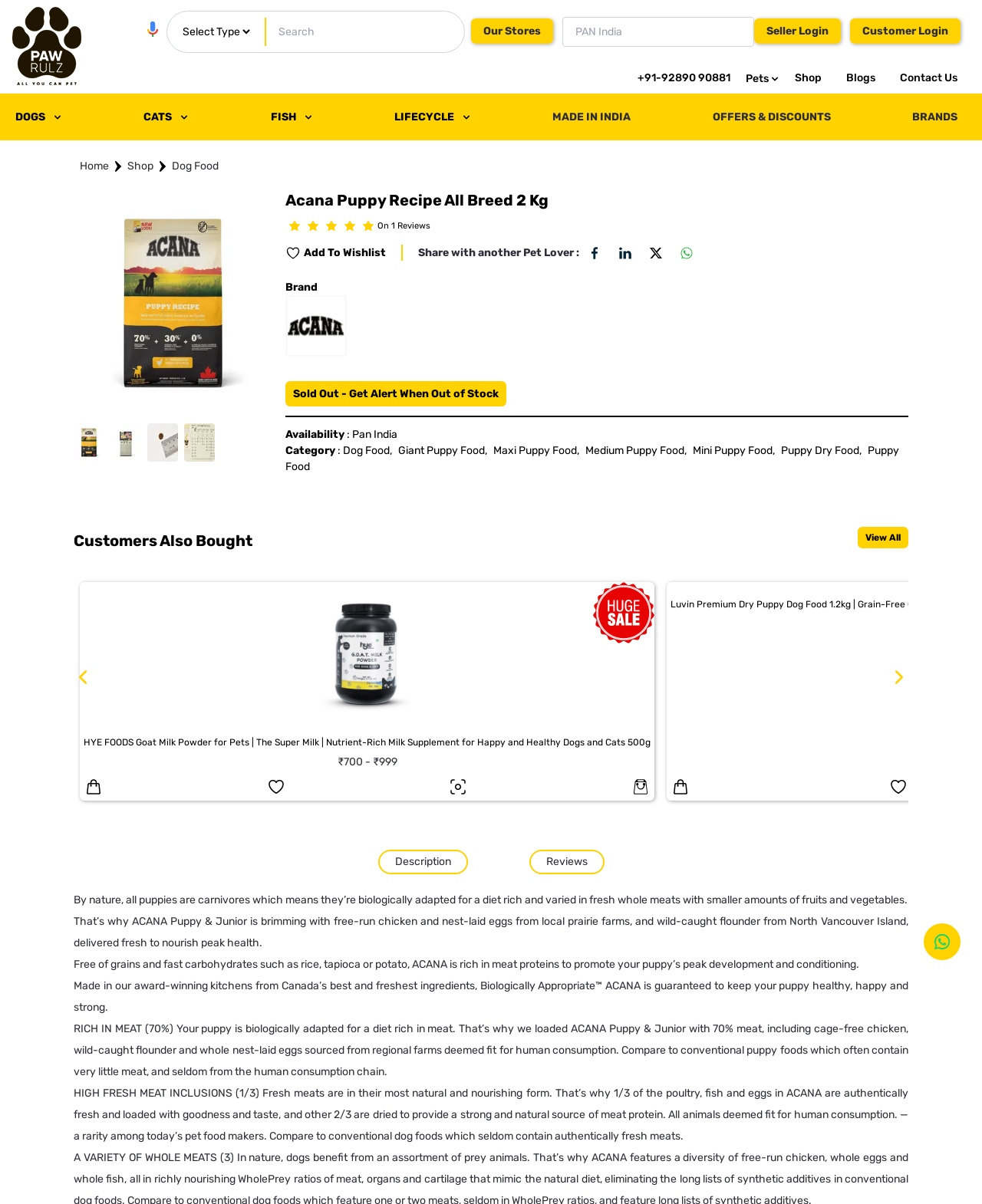Identify the bounding box for the UI element that is described as follows: "Shop".

[0.123, 0.127, 0.162, 0.148]